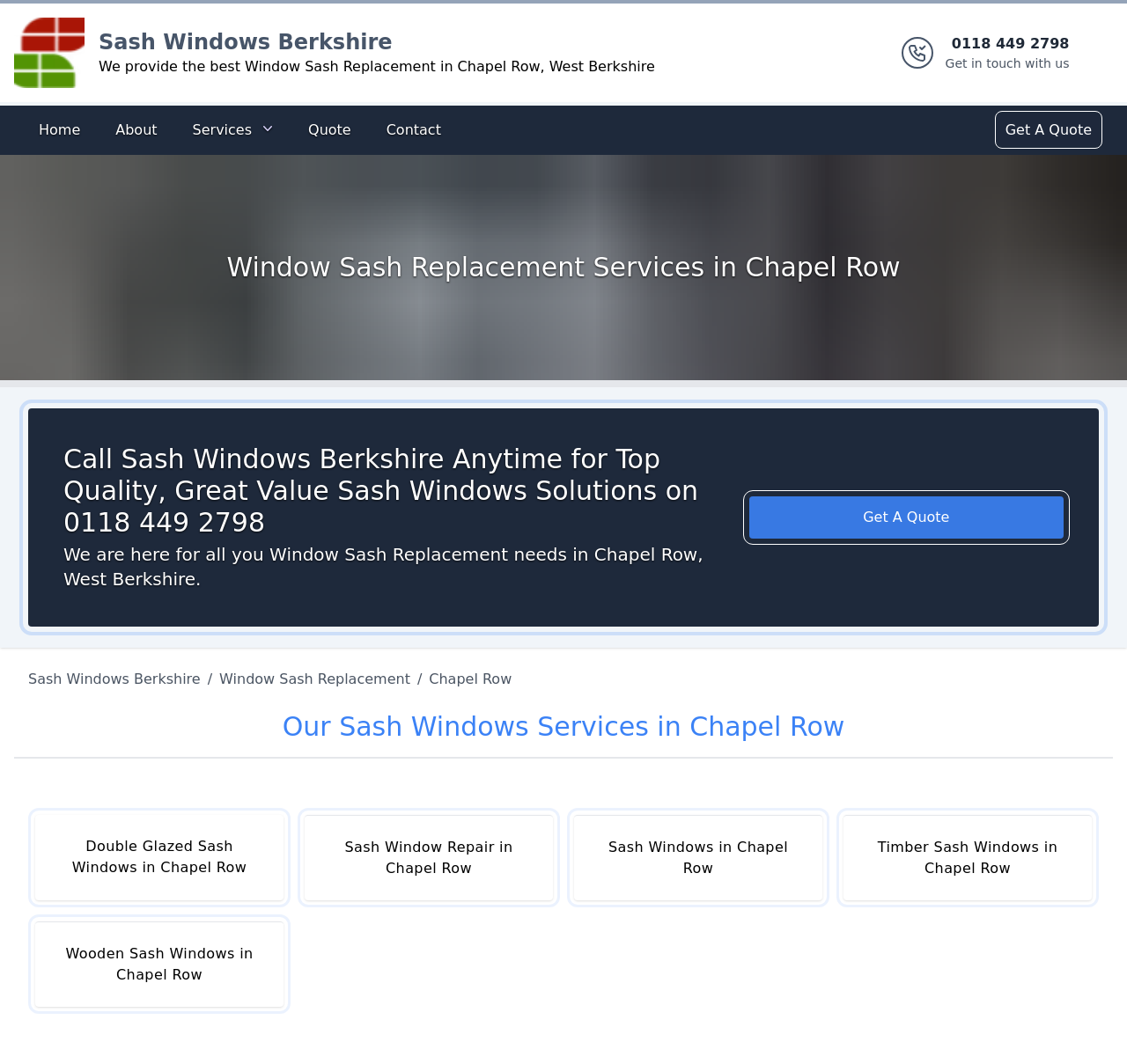Please locate the bounding box coordinates of the element that should be clicked to achieve the given instruction: "Click the Sash Windows Berkshire logo".

[0.012, 0.017, 0.075, 0.083]